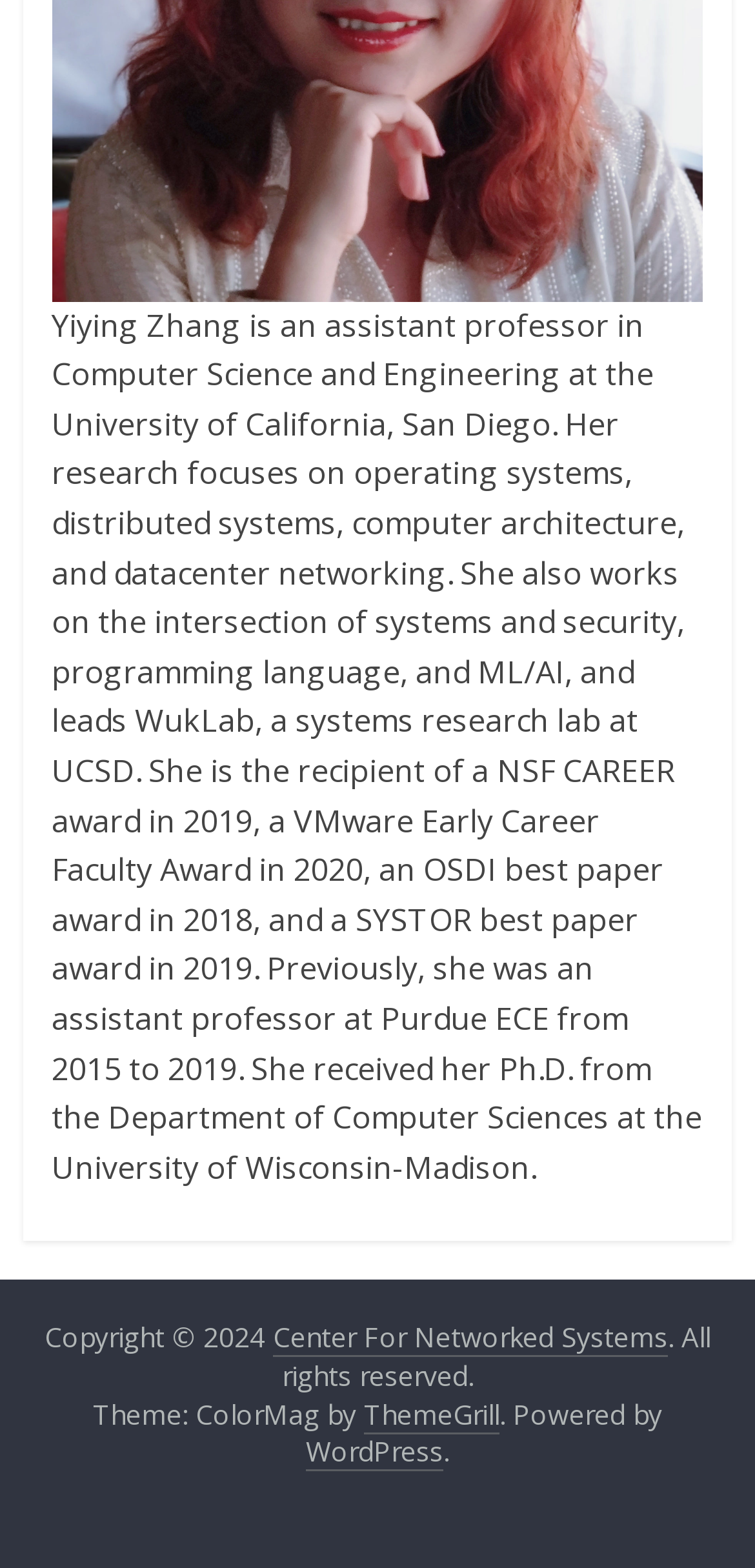Please provide a short answer using a single word or phrase for the question:
What is Yiying Zhang's profession?

Assistant Professor